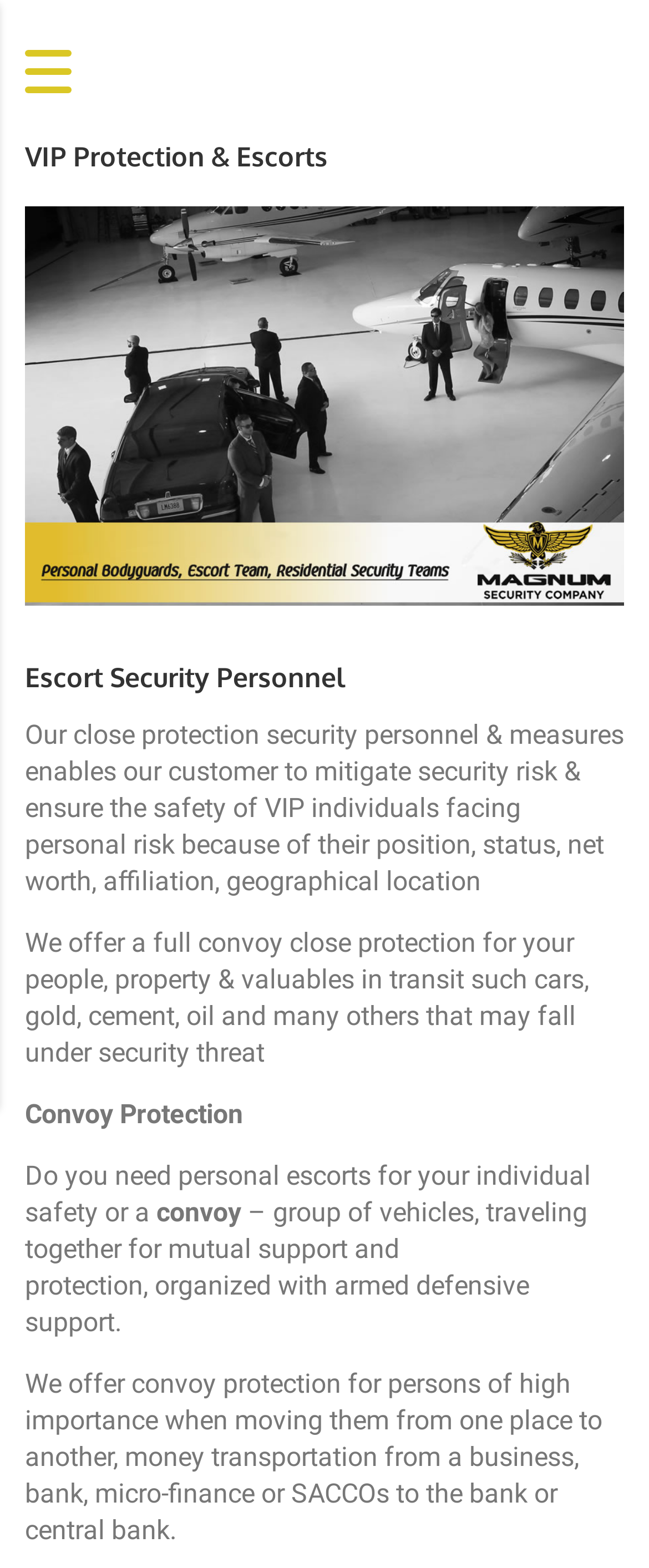Utilize the information from the image to answer the question in detail:
What type of valuables are mentioned for convoy protection?

The webpage mentions that the company offers convoy protection for valuables such as cars, gold, cement, oil, and many others that may fall under security threats during transportation.